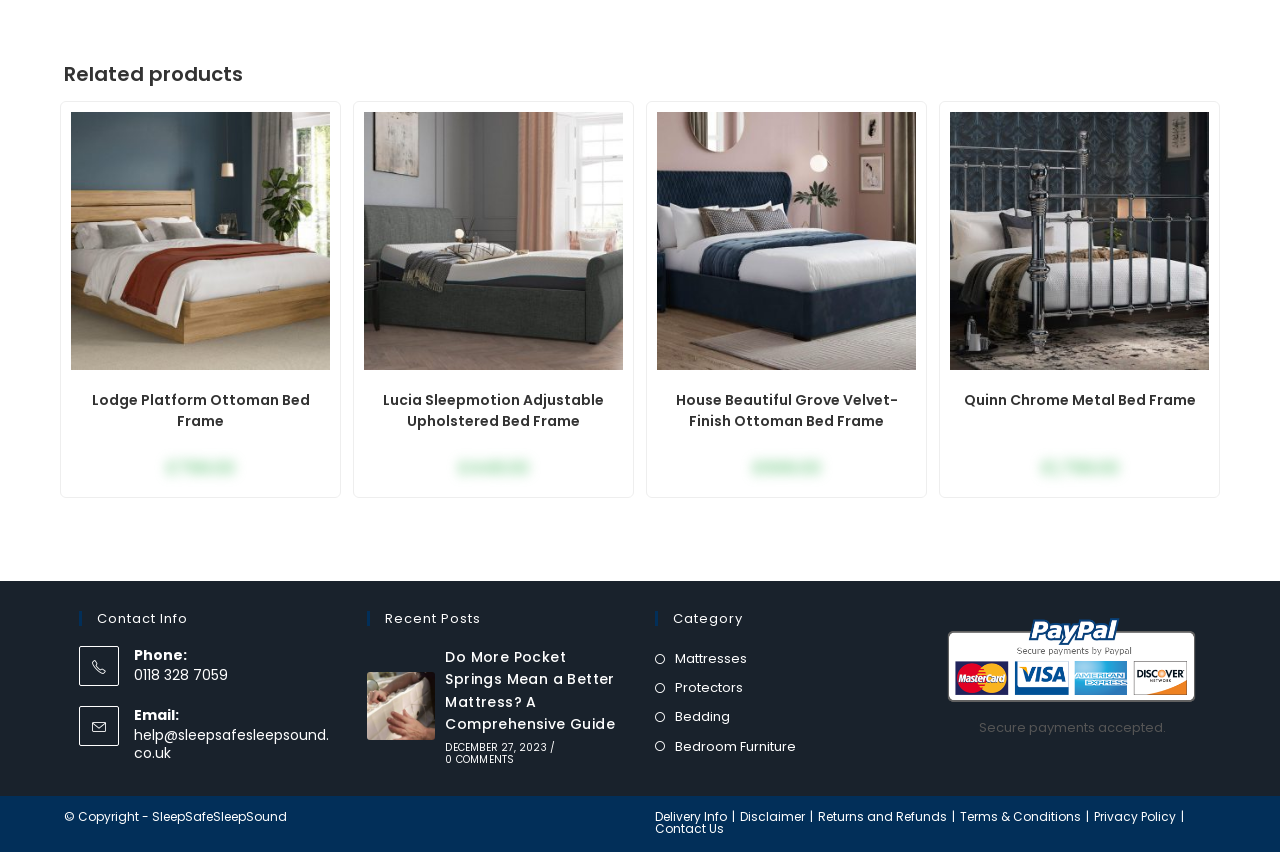Identify the bounding box for the element characterized by the following description: "Bedroom Furniture".

[0.512, 0.862, 0.622, 0.89]